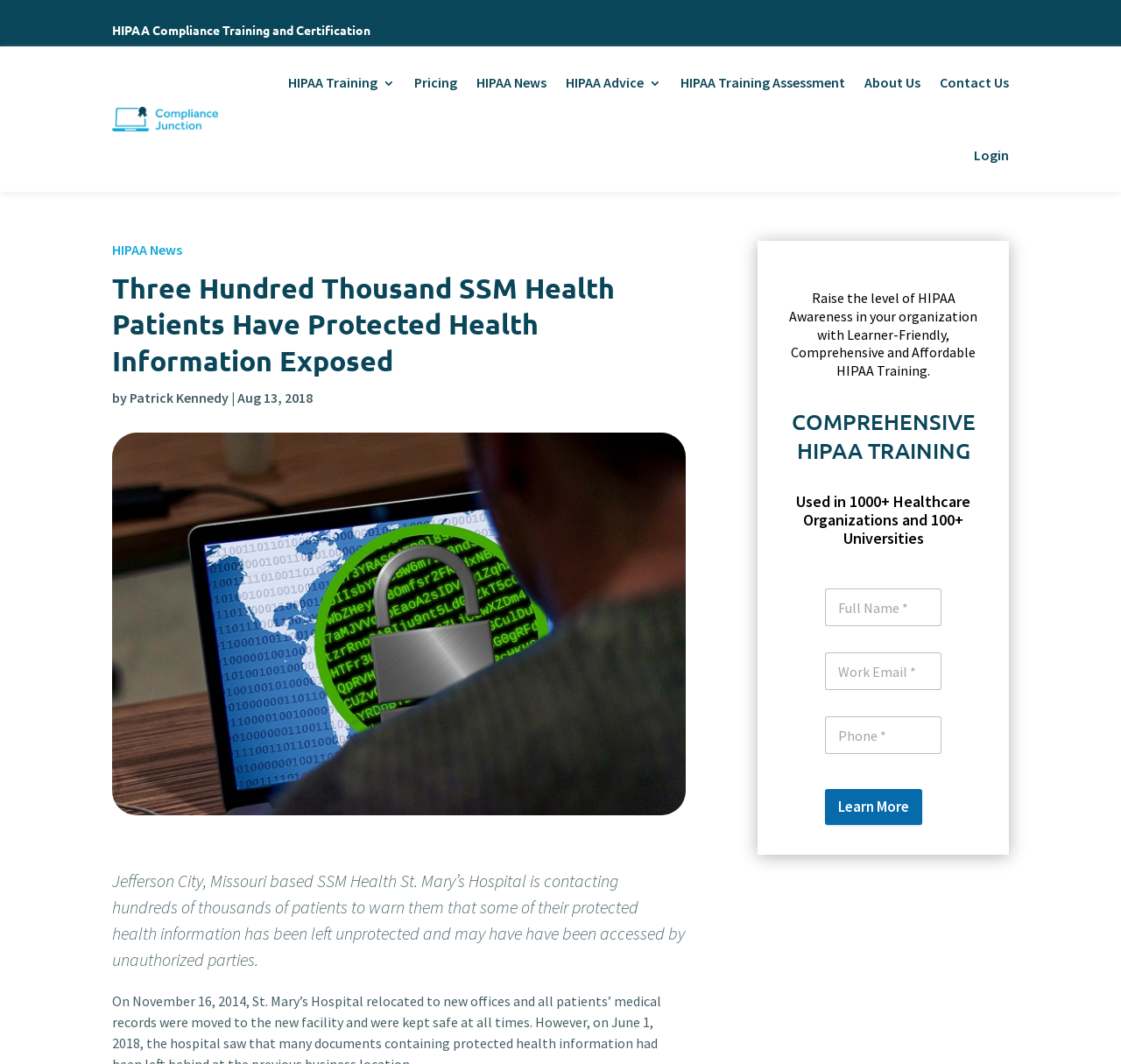Please identify the bounding box coordinates of the element's region that should be clicked to execute the following instruction: "Enter full name". The bounding box coordinates must be four float numbers between 0 and 1, i.e., [left, top, right, bottom].

[0.736, 0.553, 0.84, 0.589]